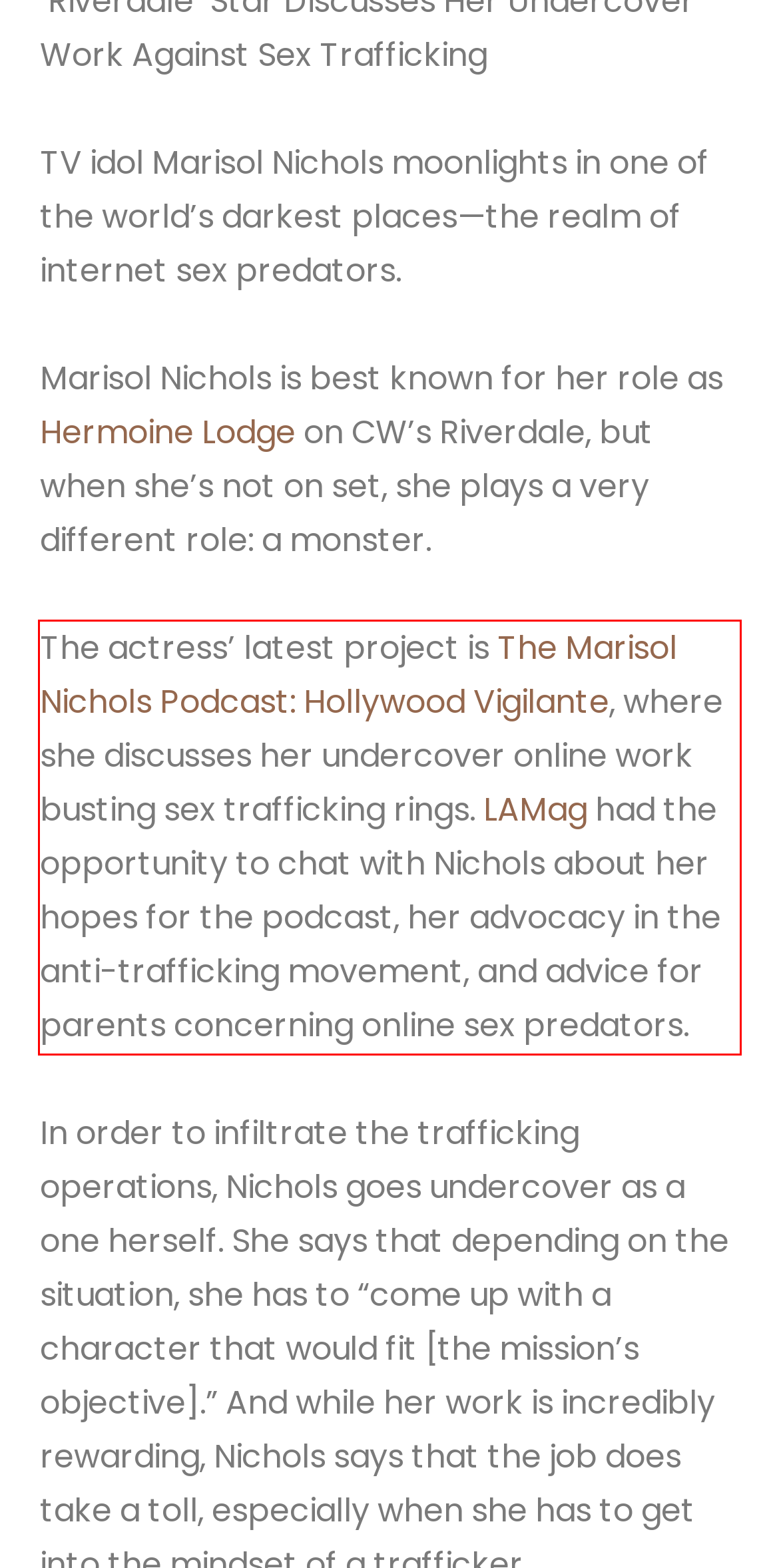Identify the text inside the red bounding box in the provided webpage screenshot and transcribe it.

The actress’ latest project is The Marisol Nichols Podcast: Hollywood Vigilante, where she discusses her undercover online work busting sex trafficking rings. LAMag had the opportunity to chat with Nichols about her hopes for the podcast, her advocacy in the anti-trafficking movement, and advice for parents concerning online sex predators.